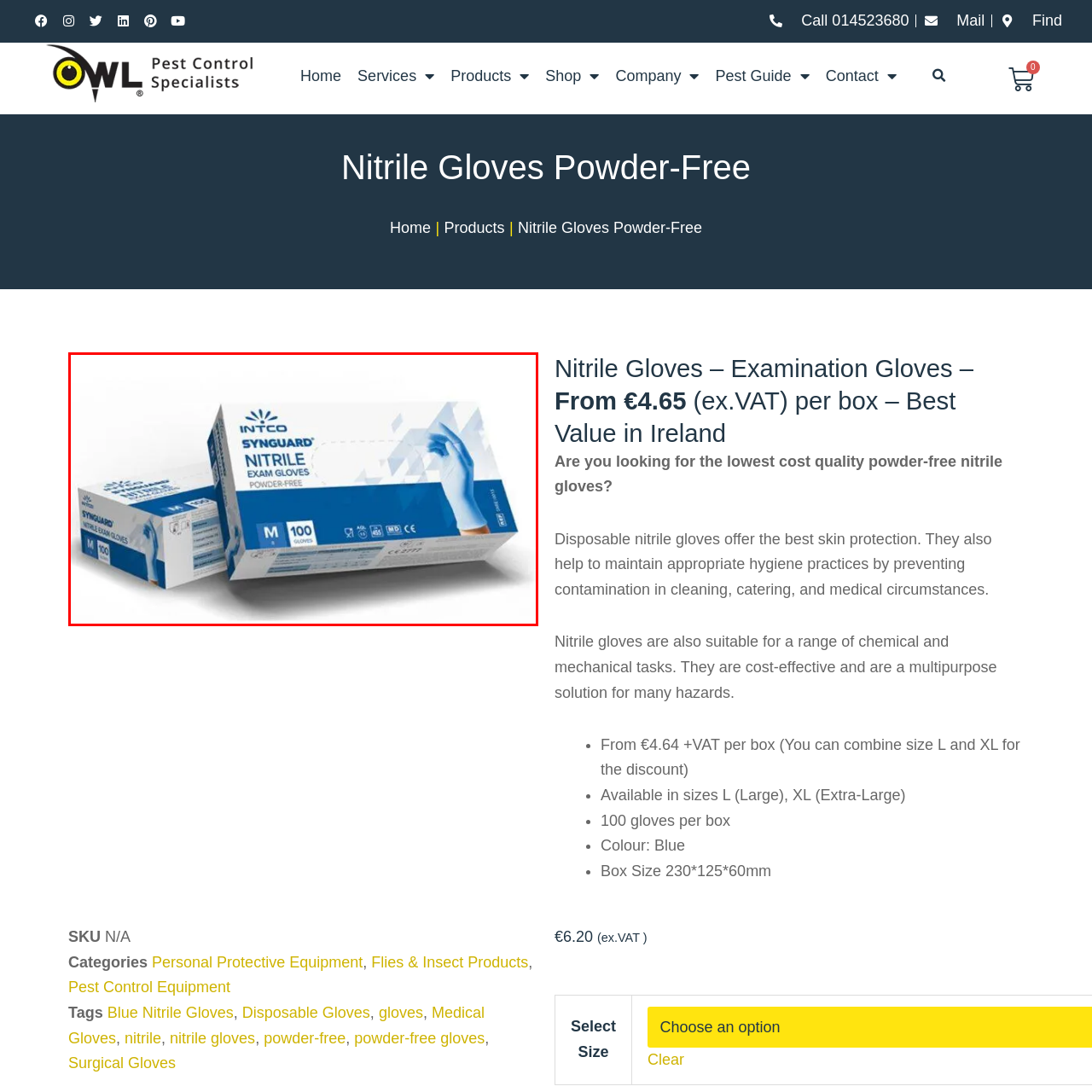Generate a detailed caption for the picture within the red-bordered area.

The image depicts a box of INTCO Synguard Nitrile Exam Gloves, designed for safety and hygiene in various settings. The box prominently displays the product name and features a sleek design with a blue and white color scheme. It highlights that these gloves are powder-free and come with 100 gloves per box in size medium. Nitrile gloves are renowned for their durability and protection, making them suitable for medical, cleaning, and food service environments. The packaging provides essential product details, ensuring users understand its intended use and benefits.